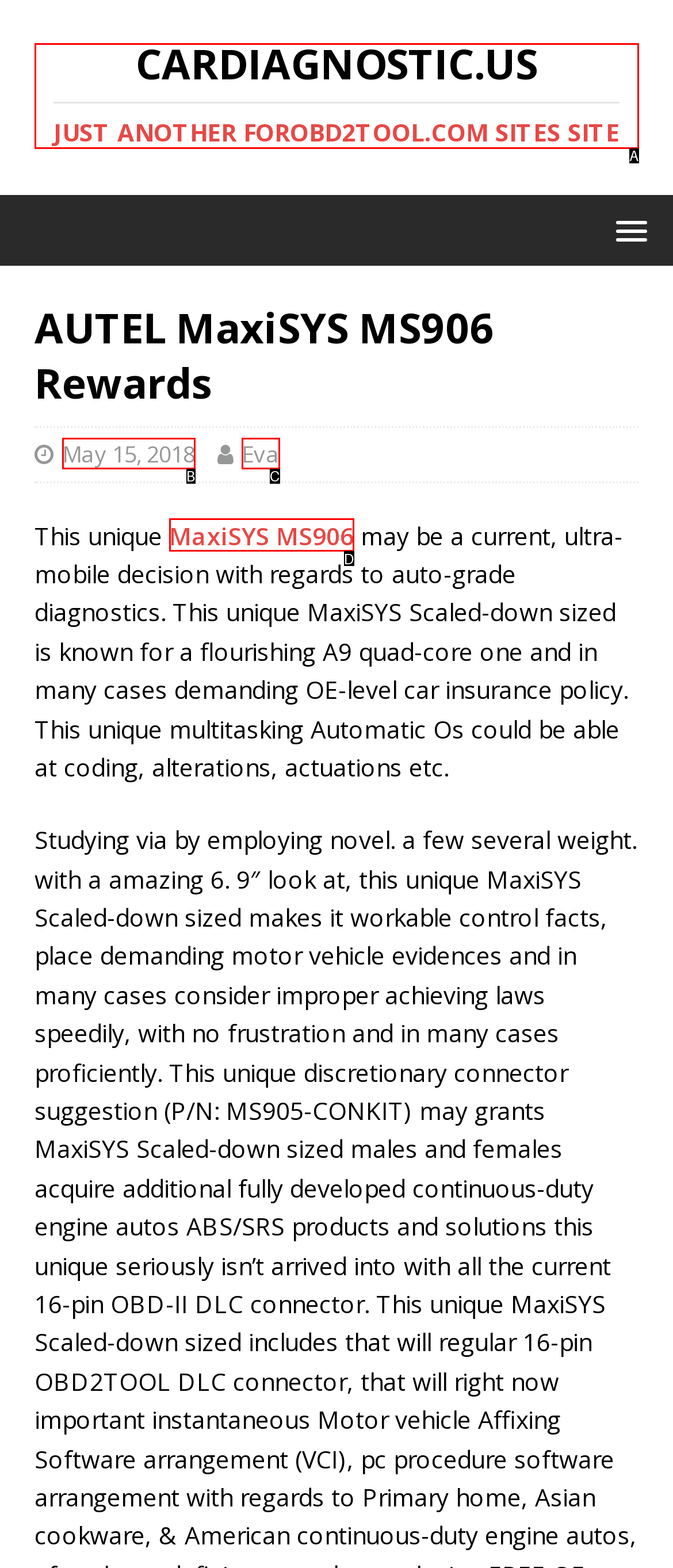Based on the description May 15, 2018, identify the most suitable HTML element from the options. Provide your answer as the corresponding letter.

B